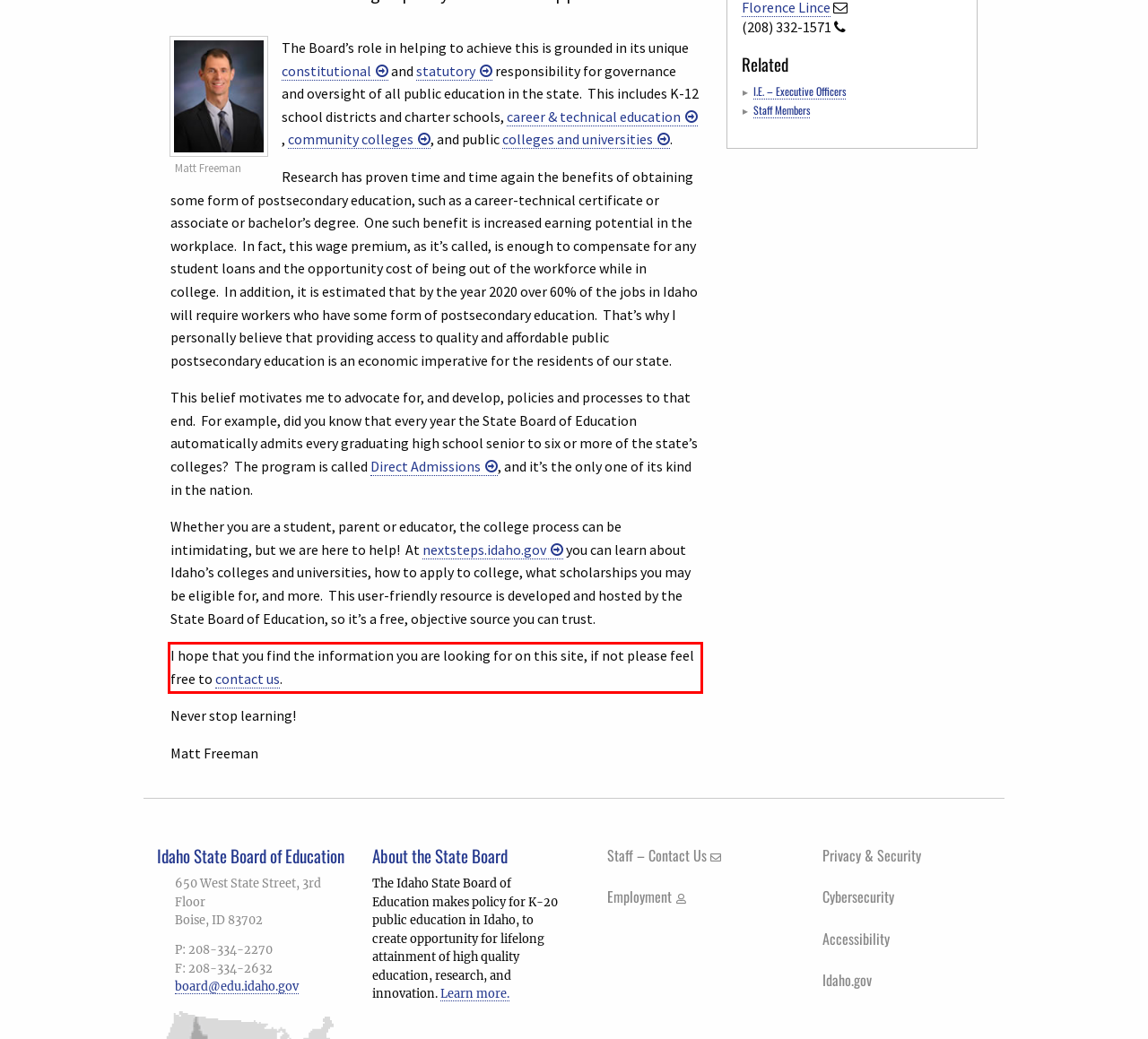Please look at the webpage screenshot and extract the text enclosed by the red bounding box.

I hope that you find the information you are looking for on this site, if not please feel free to contact us.